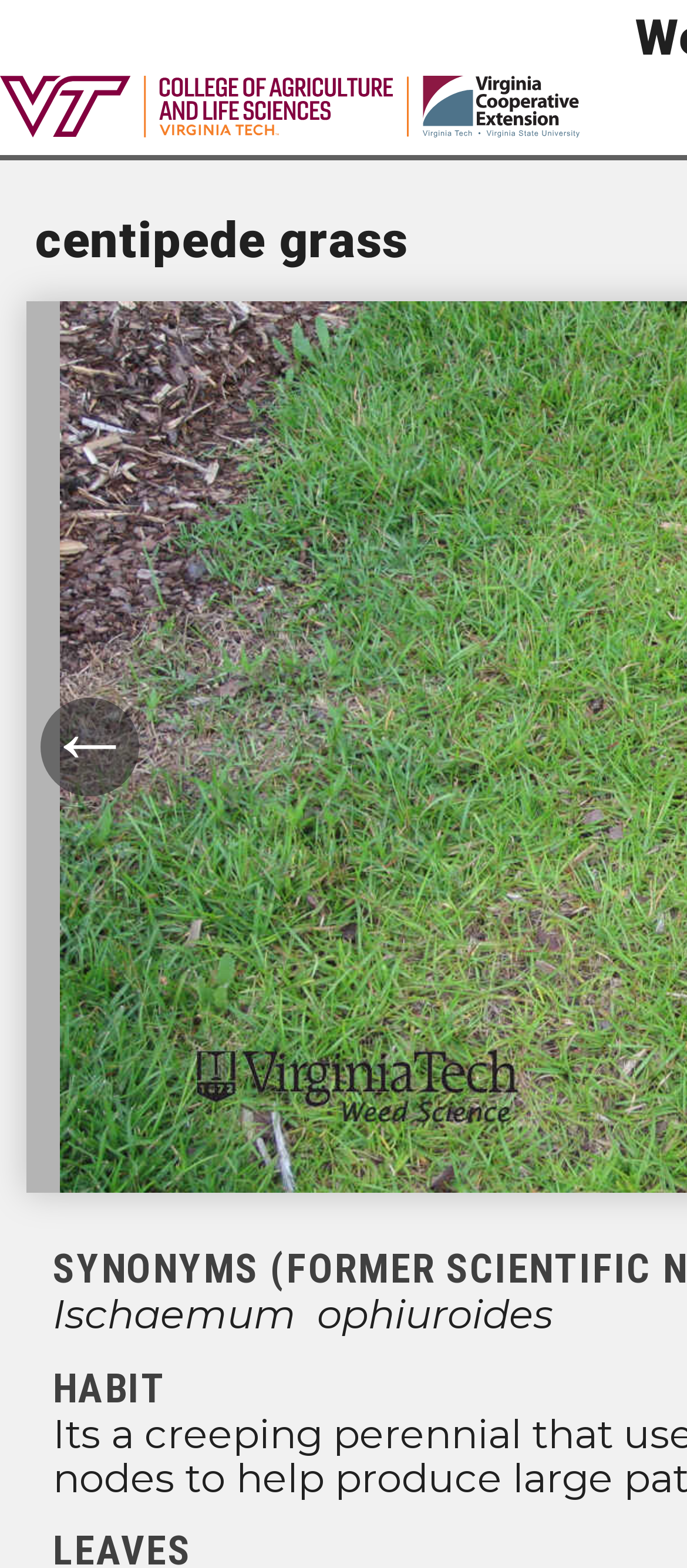What is the name of the college?
Based on the content of the image, thoroughly explain and answer the question.

By looking at the top-left corner of the webpage, I see a link with an image that says 'Virginia Tech College of Agriculture and Life Science'. Therefore, the name of the college is Virginia Tech College.